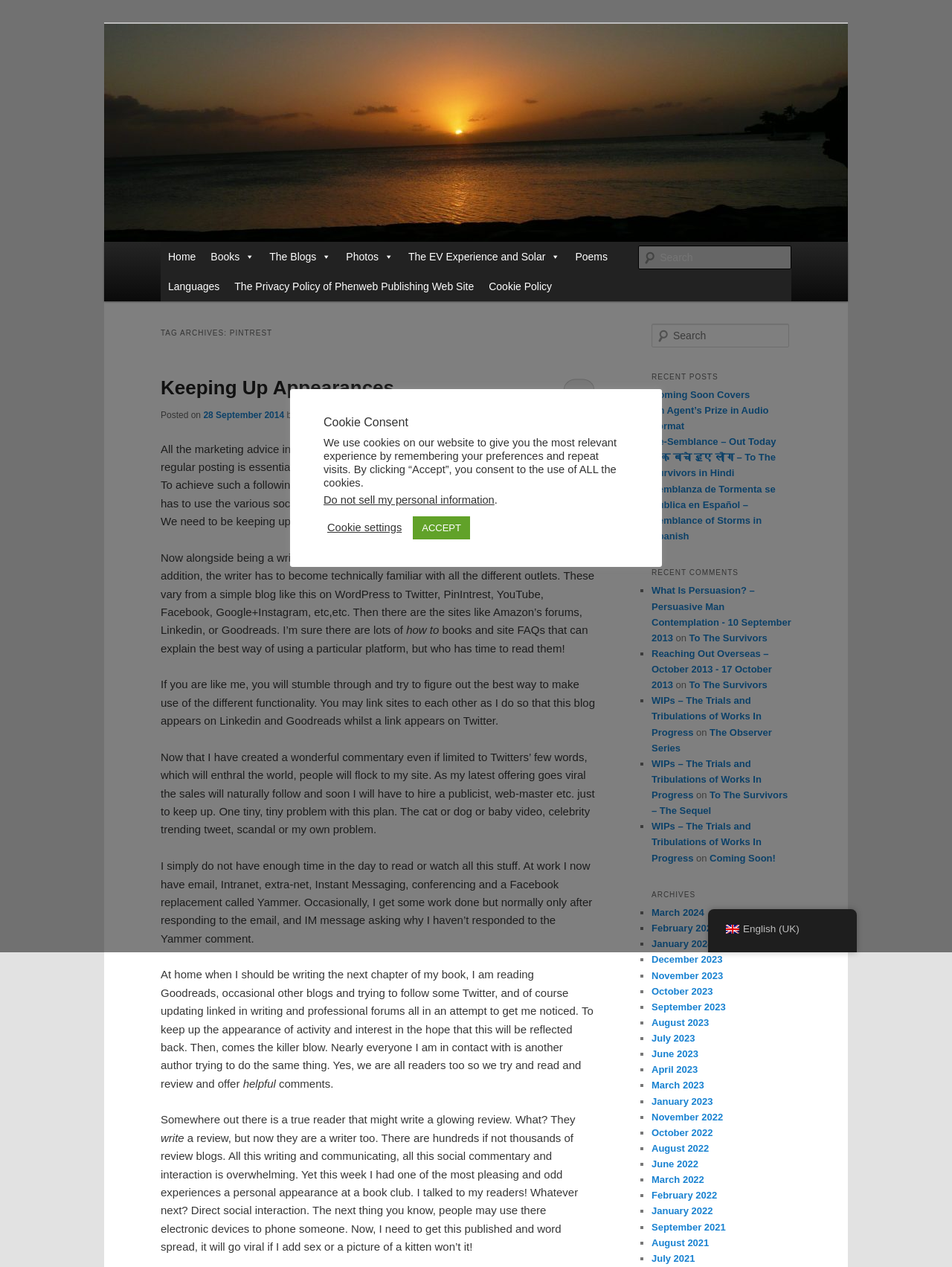Bounding box coordinates should be provided in the format (top-left x, top-left y, bottom-right x, bottom-right y) with all values between 0 and 1. Identify the bounding box for this UI element: Languages

[0.169, 0.214, 0.239, 0.238]